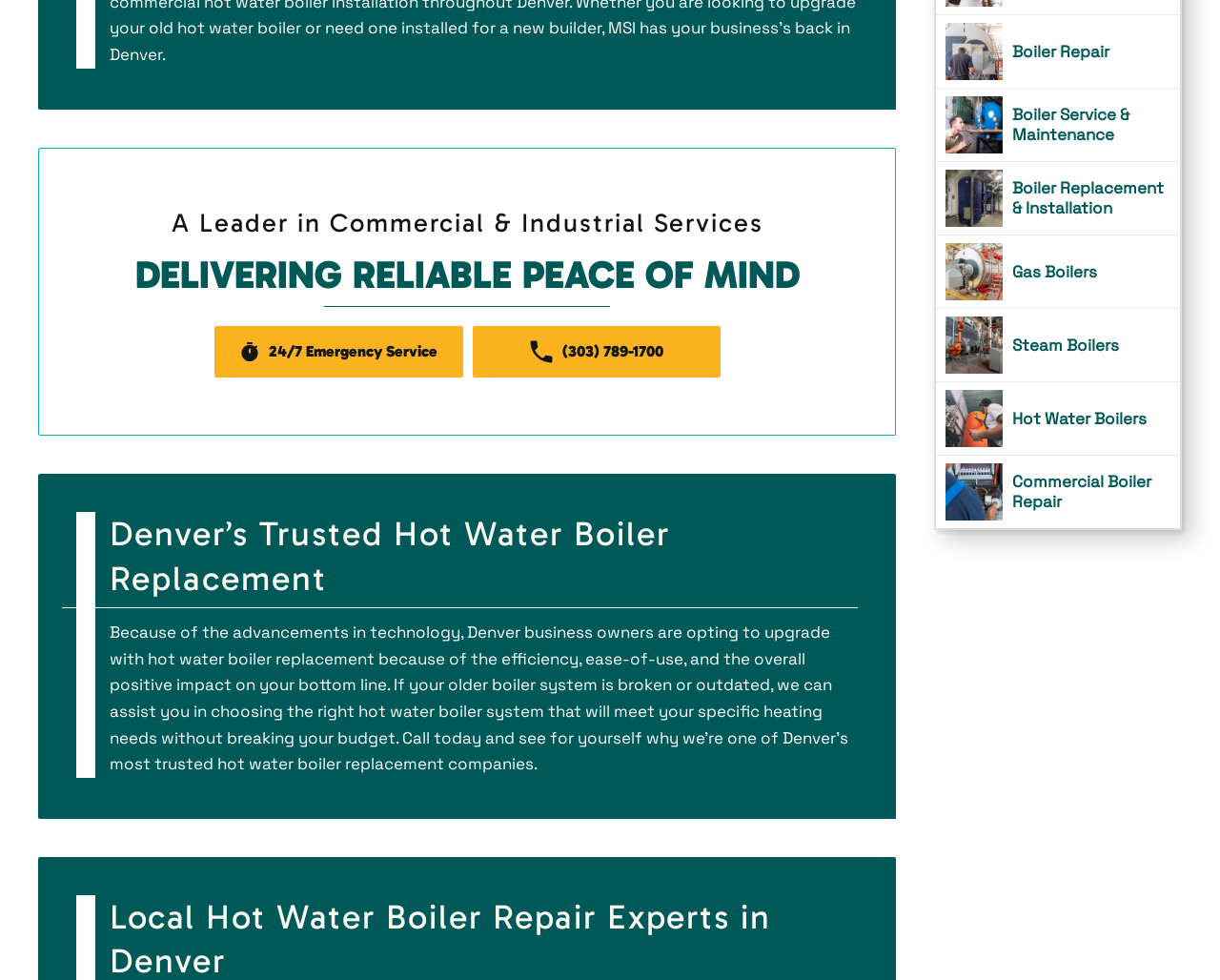What is the topic of the webpage?
Please provide a single word or phrase based on the screenshot.

Boiler services